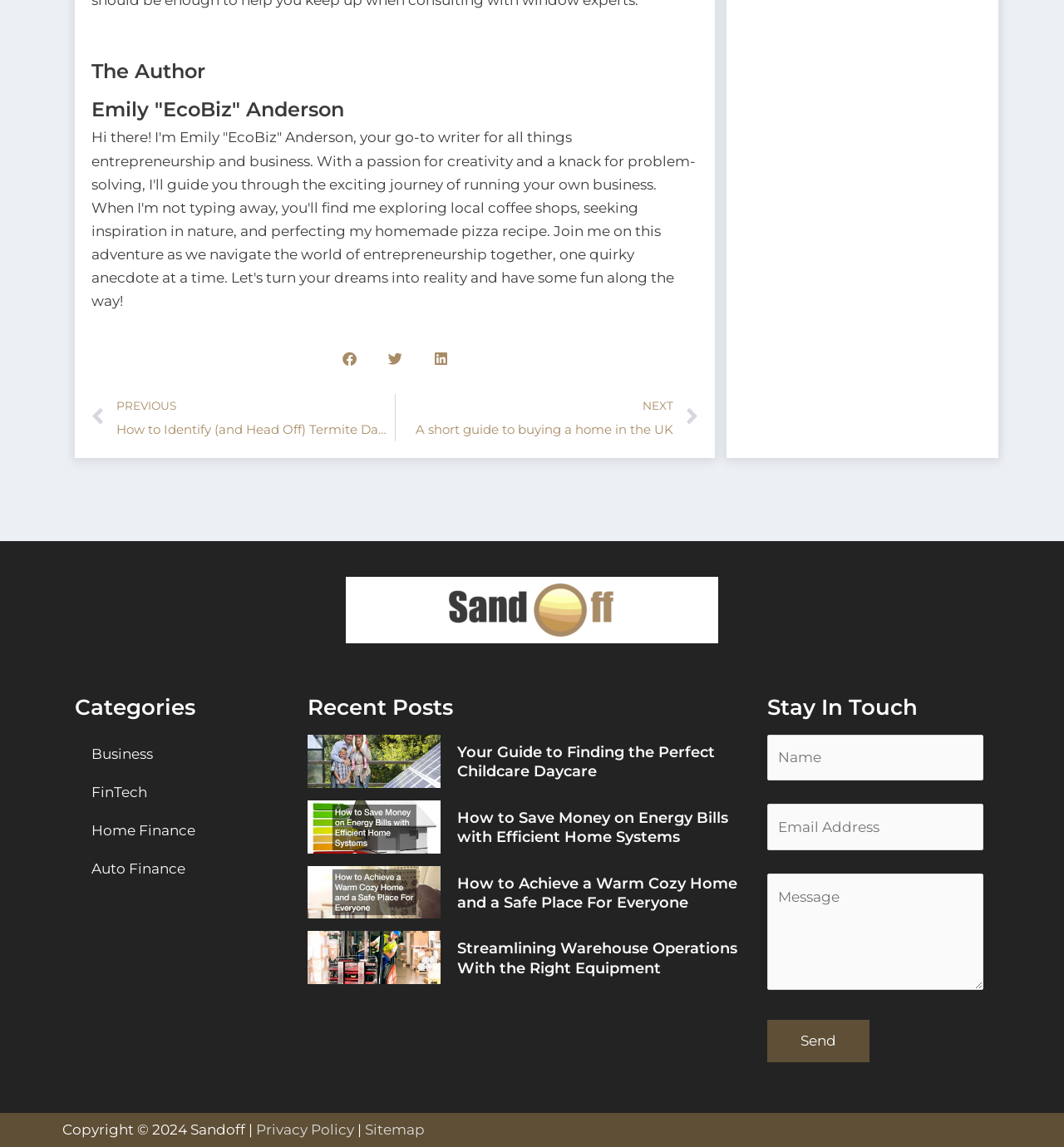Determine the bounding box coordinates for the UI element described. Format the coordinates as (top-left x, top-left y, bottom-right x, bottom-right y) and ensure all values are between 0 and 1. Element description: name="your-message" placeholder="Message"

[0.721, 0.762, 0.924, 0.863]